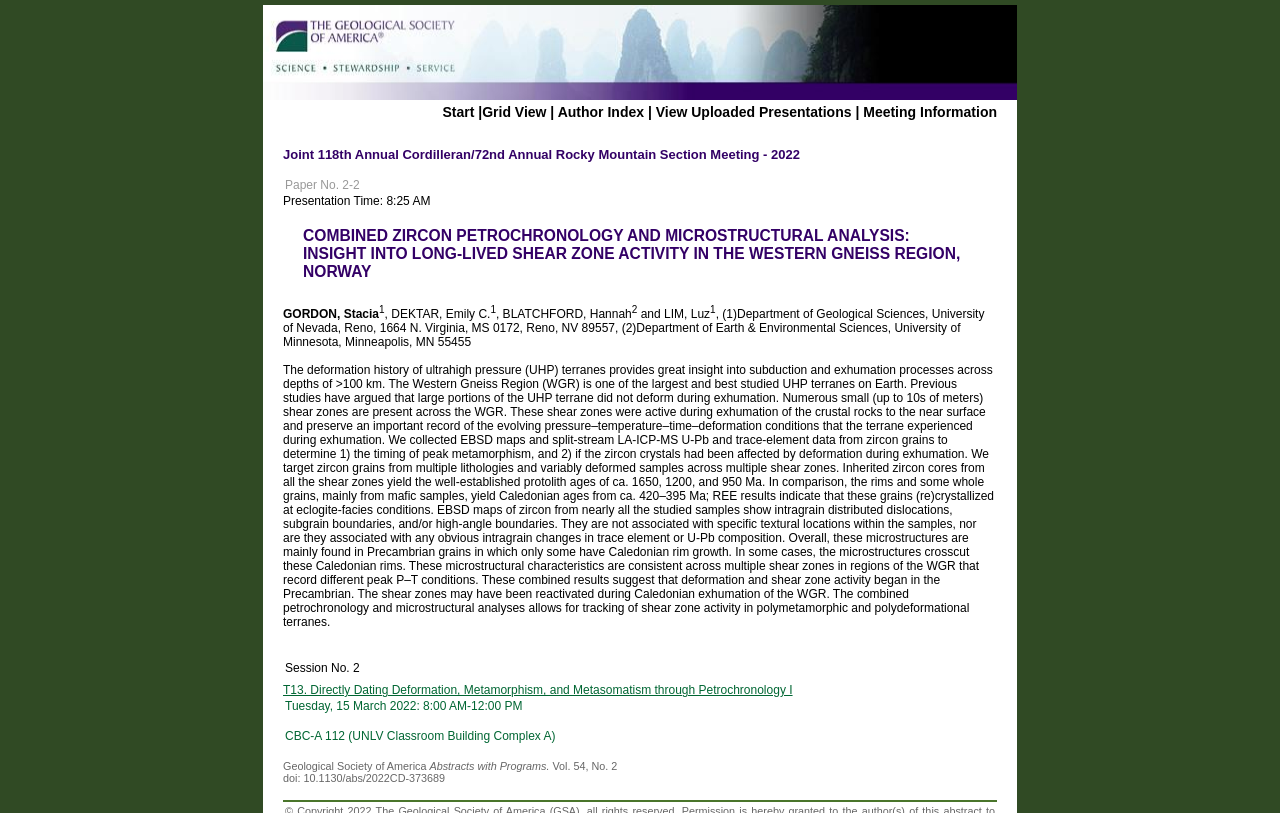Can you find and generate the webpage's heading?

Joint 118th Annual Cordilleran/72nd Annual Rocky Mountain Section Meeting - 2022